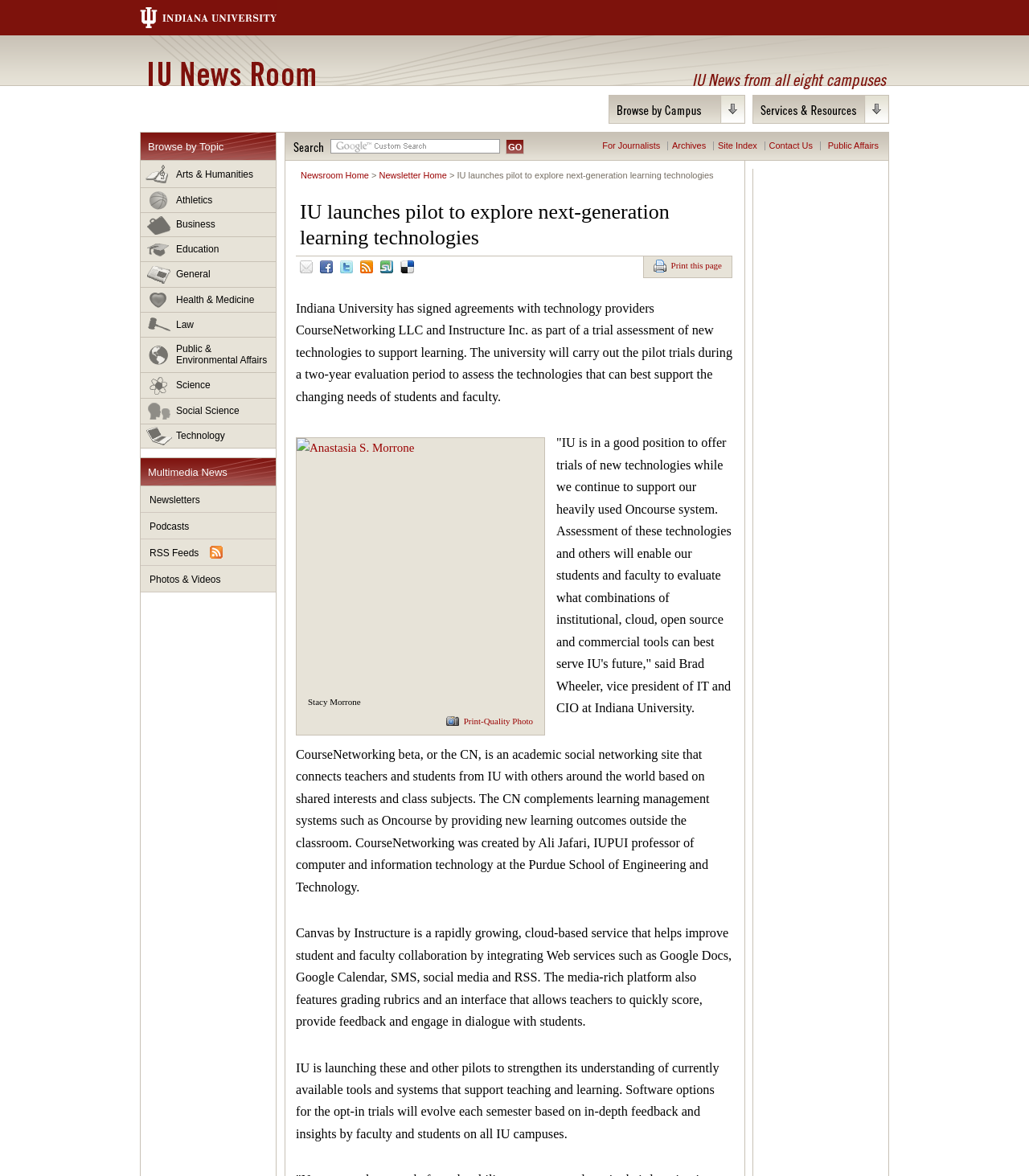Please give a succinct answer to the question in one word or phrase:
How many links are there under 'Browse by Topic'?

9